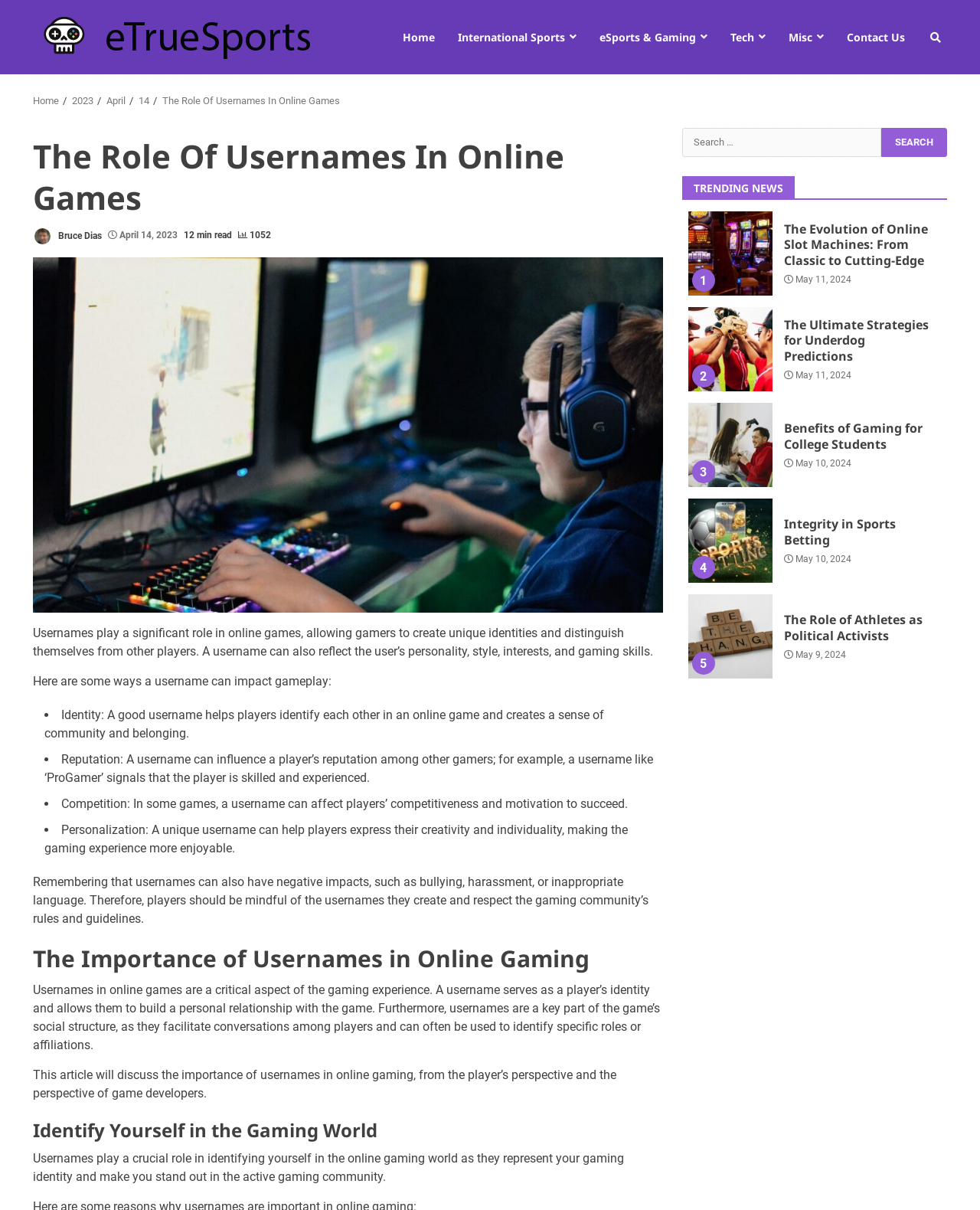Please specify the bounding box coordinates of the region to click in order to perform the following instruction: "Read the article 'The Evolution of Online Slot Machines: From Classic to Cutting-Edge'".

[0.702, 0.175, 0.788, 0.244]